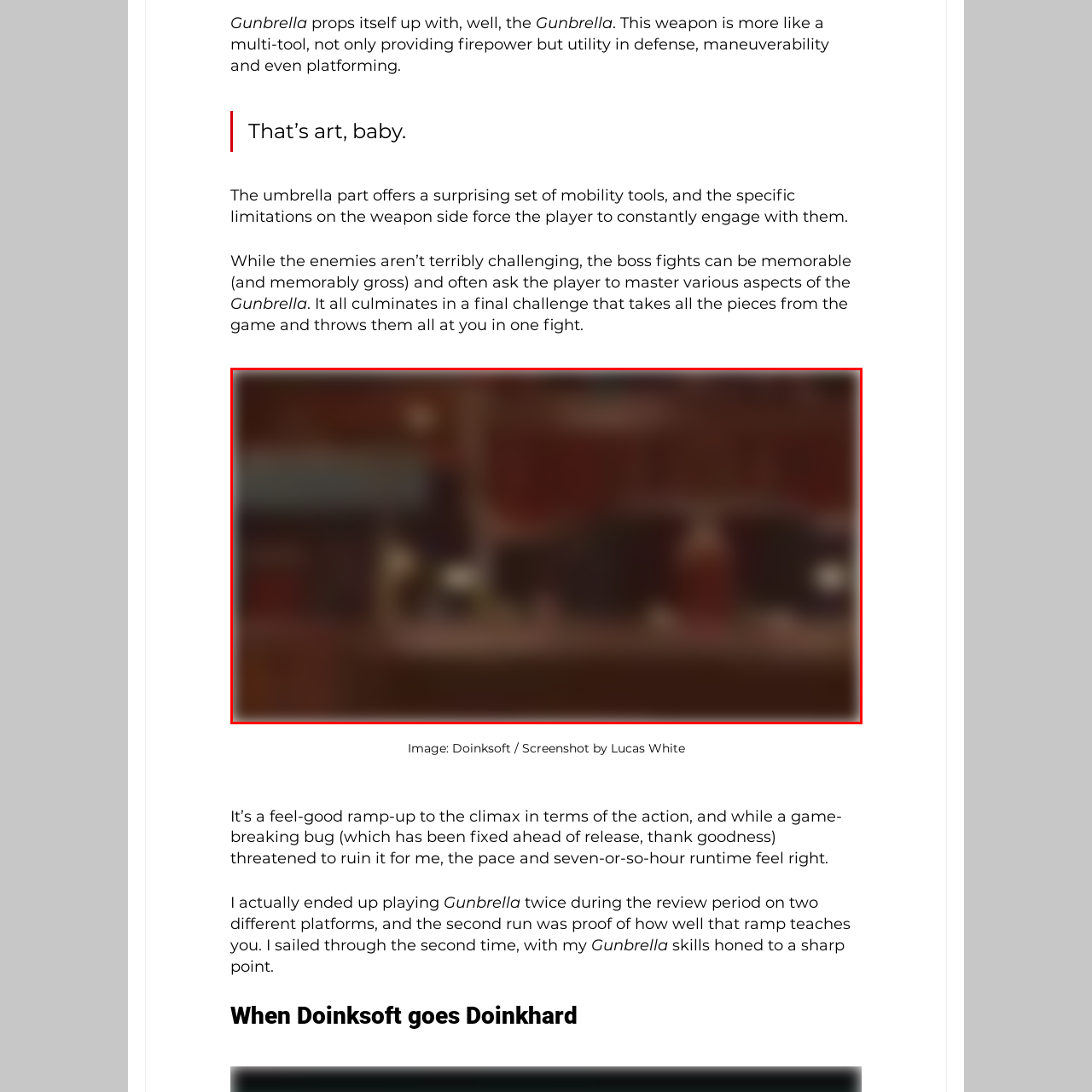Inspect the image bordered in red and answer the following question in detail, drawing on the visual content observed in the image:
What is the unique feature of the weapon in the game?

The caption highlights the unique mechanics of wielding an umbrella as a multi-functional weapon, which suggests that the umbrella is the unique feature of the weapon in the game.